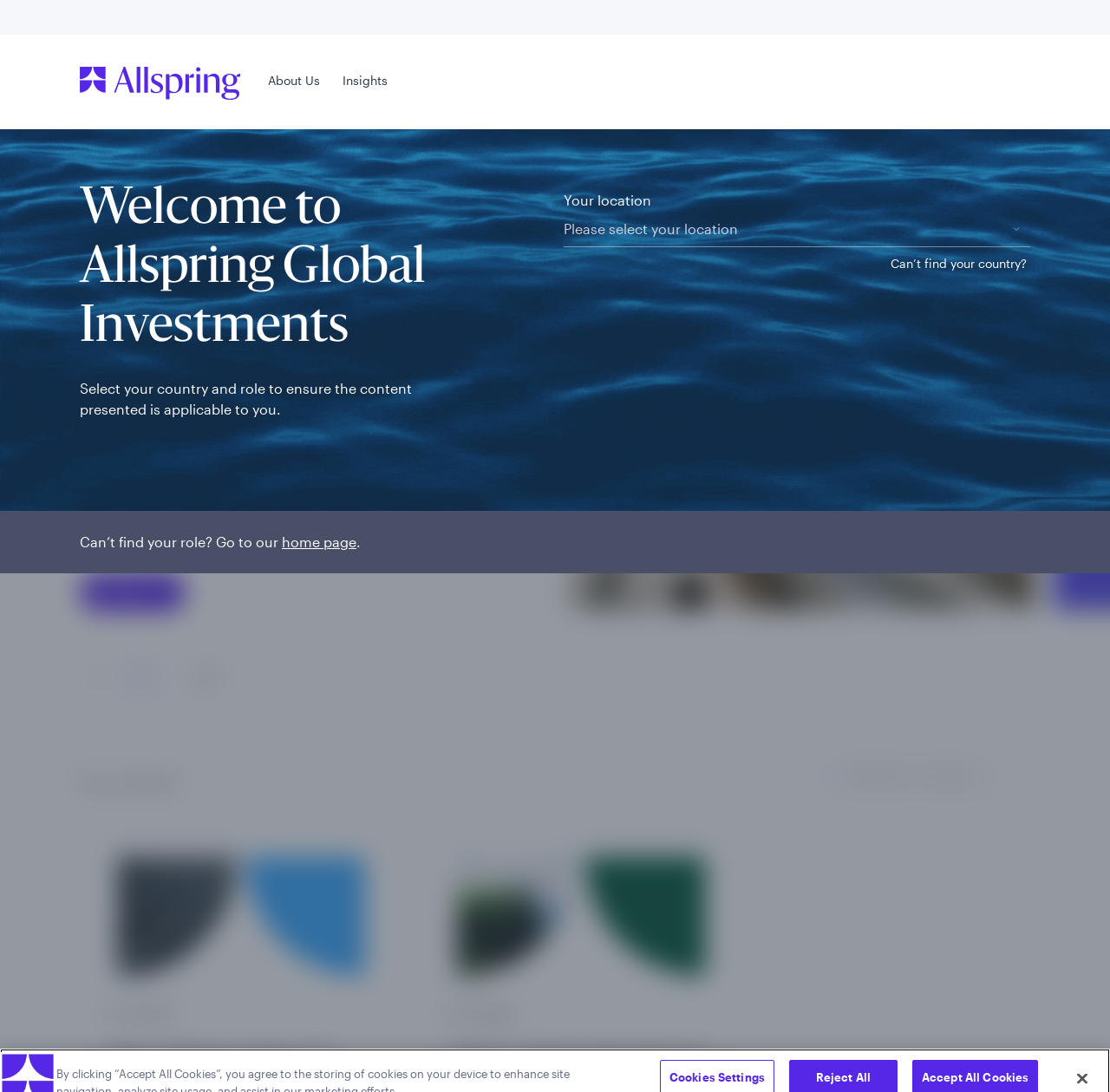Please locate the clickable area by providing the bounding box coordinates to follow this instruction: "Select your location".

[0.508, 0.194, 0.928, 0.226]